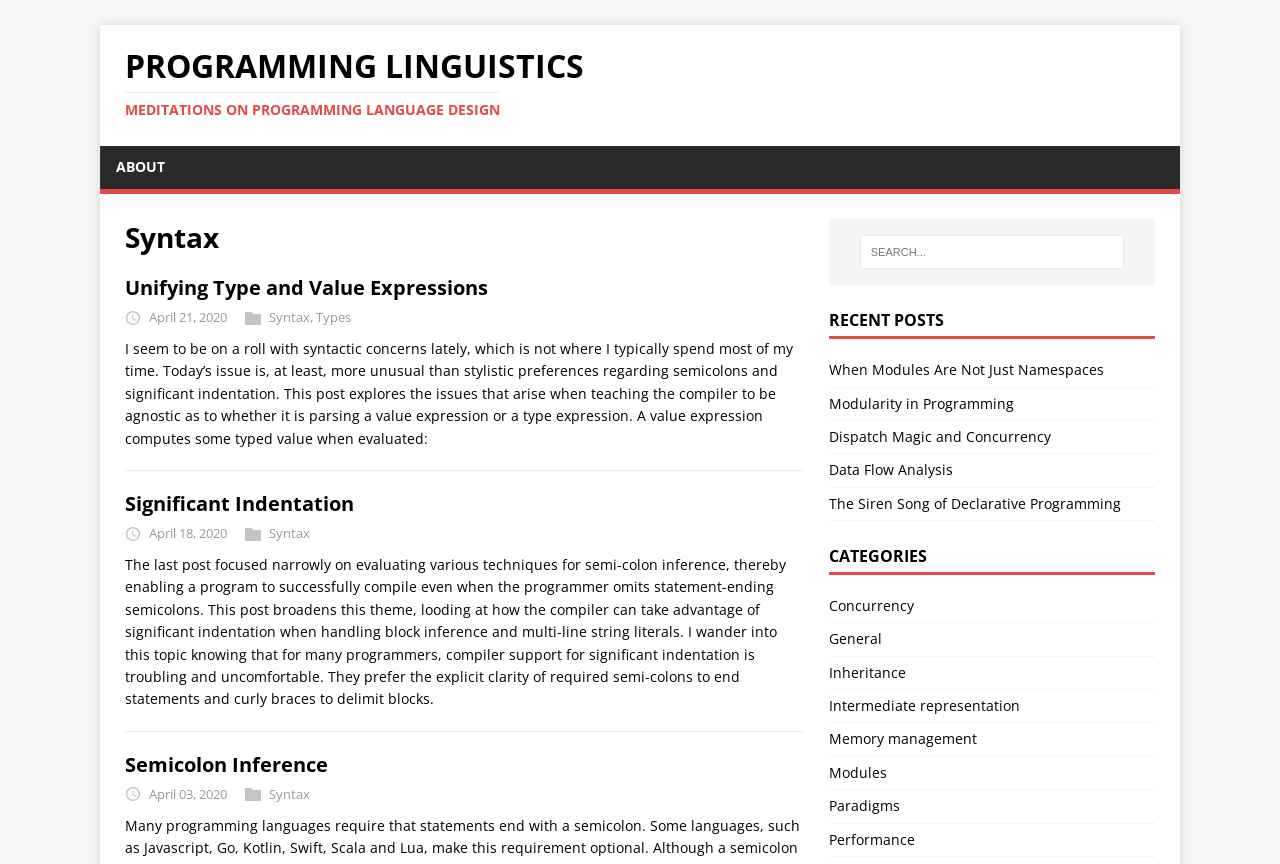Find the bounding box coordinates of the UI element according to this description: "Modularity in Programming".

[0.647, 0.456, 0.792, 0.478]